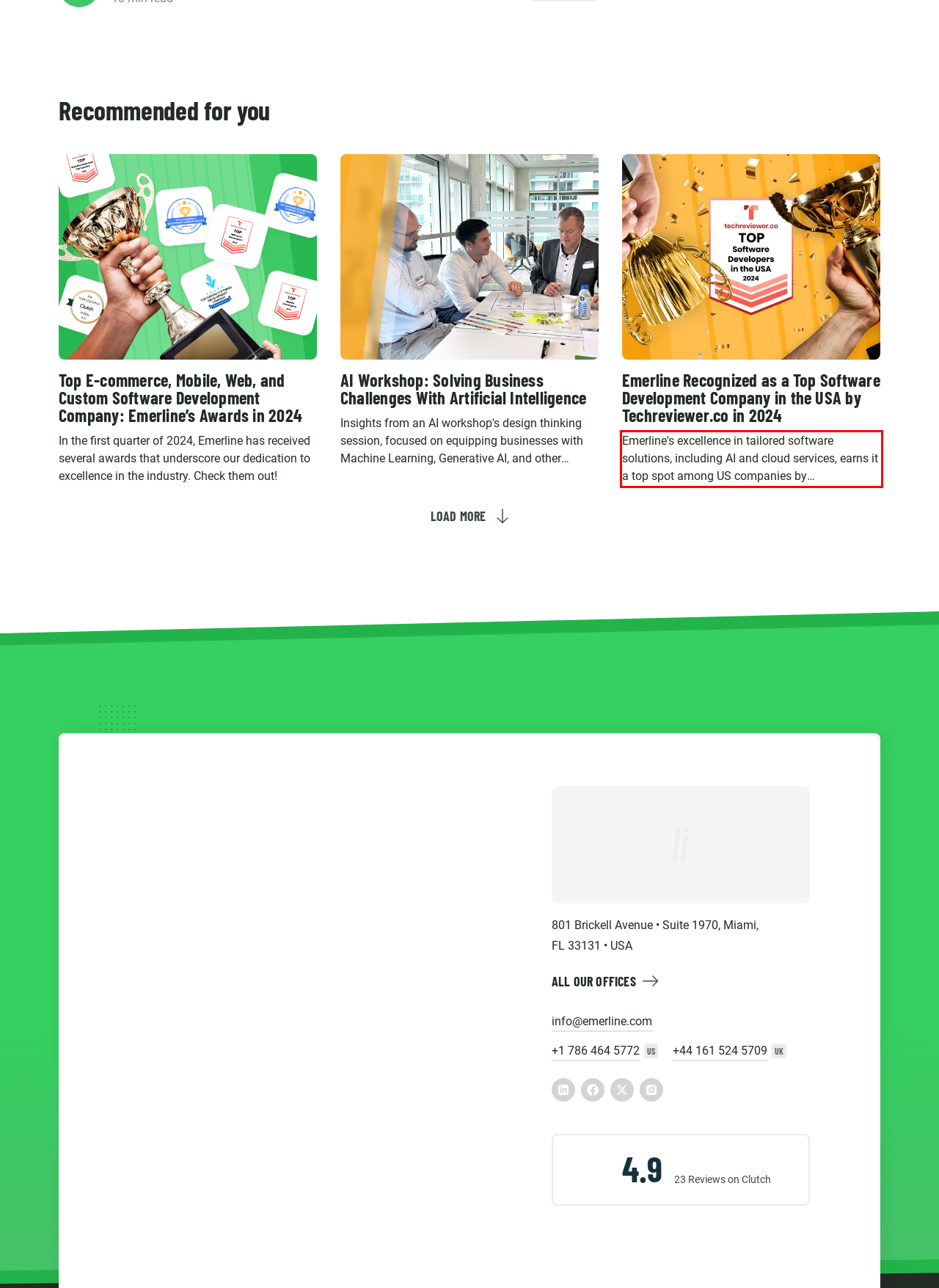Examine the webpage screenshot and use OCR to recognize and output the text within the red bounding box.

Emerline's excellence in tailored software solutions, including AI and cloud services, earns it a top spot among US companies by Techreviewer.co.